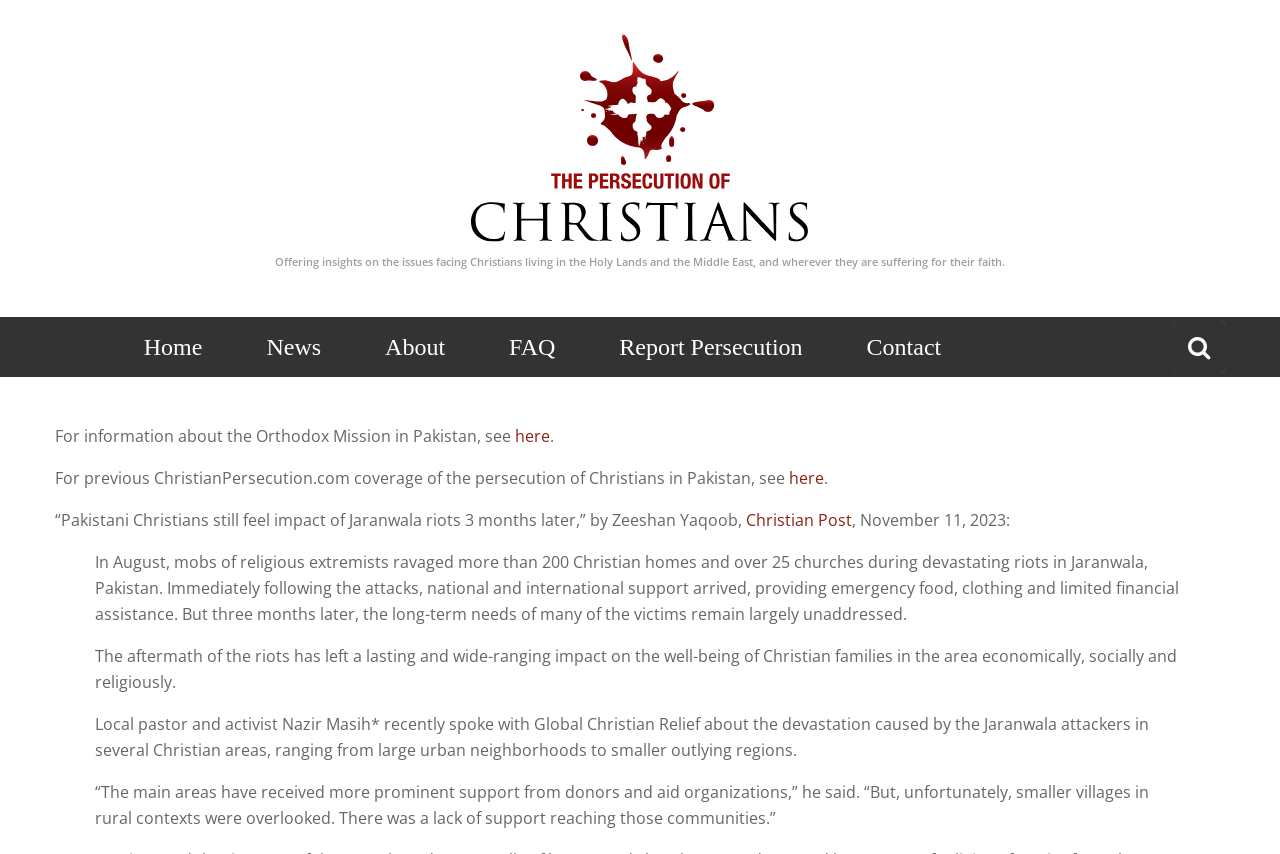Provide the bounding box coordinates for the UI element that is described by this text: "Christian Post". The coordinates should be in the form of four float numbers between 0 and 1: [left, top, right, bottom].

[0.583, 0.596, 0.666, 0.622]